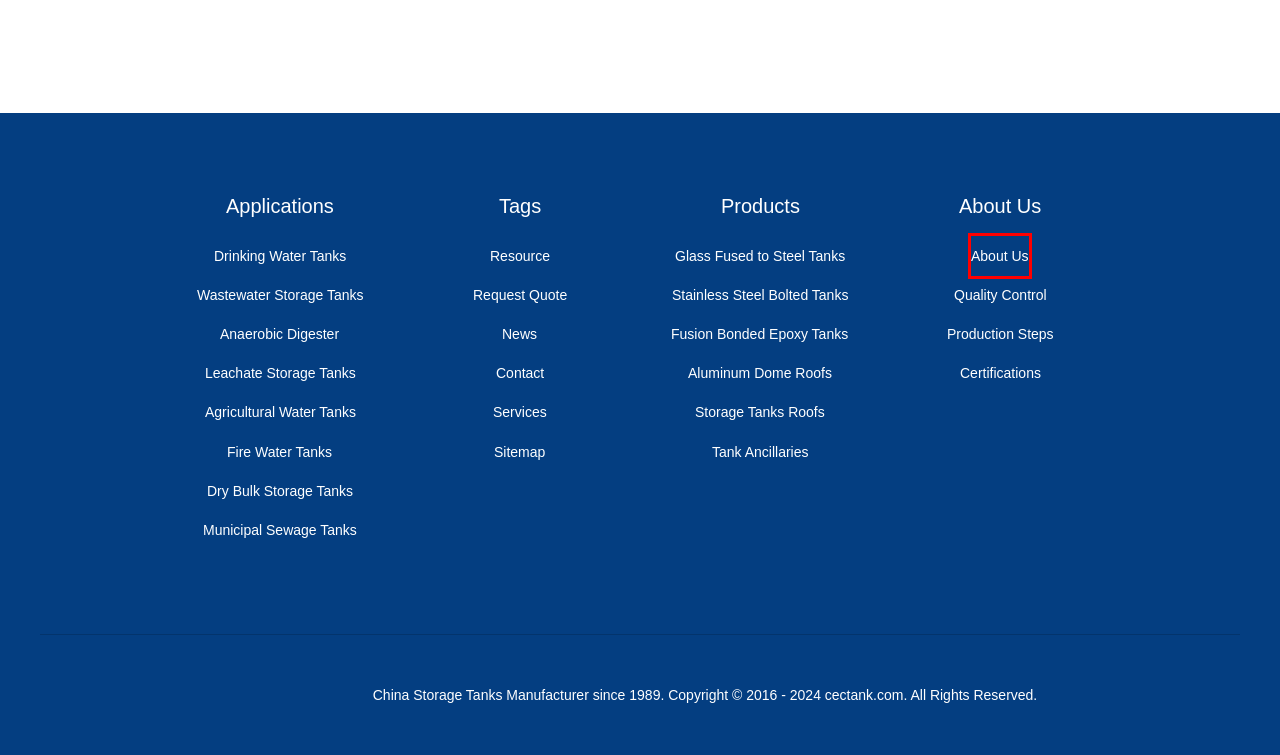With the provided screenshot showing a webpage and a red bounding box, determine which webpage description best fits the new page that appears after clicking the element inside the red box. Here are the options:
A. Manufacturer of Fusion Bonded Epoxy Tanks | Center Enamel
B. Anaerobic Digesters | Biogas Storage Tanks | Center Enamel
C. Municipal Sewage Storage Tanks | Center Enamel
D. Glass Fused To Steel Tanks Manufacturer  | Center Enamel
E. Dry Bulk Storage Tanks & Silos | Center Enamel
F. Glass-Fused-to-Steel Tanks Production Steps
G. Quality Glass Fused To Steel Tanks | Quality GFS Tanks
H. Drinking Water Tanks | Potable Water Tanks | Center Enamel

D